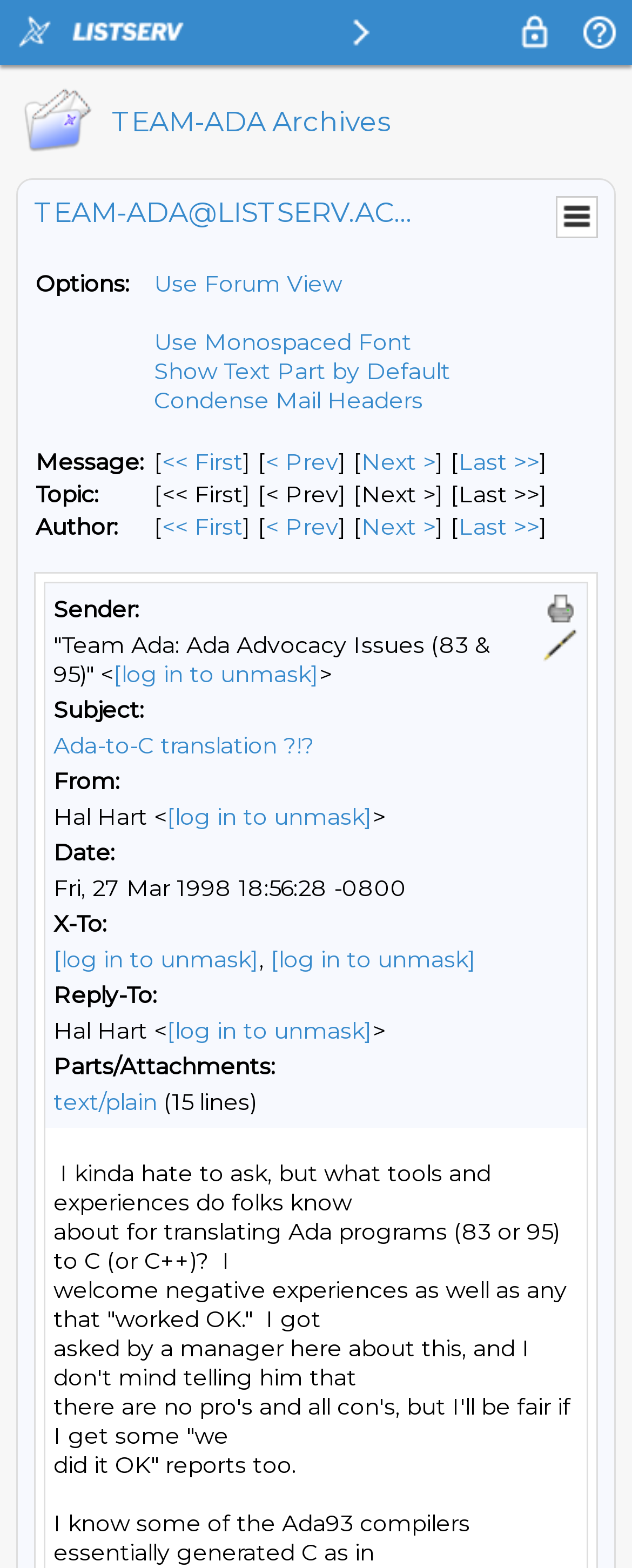Please mark the bounding box coordinates of the area that should be clicked to carry out the instruction: "Reply to the current message".

[0.859, 0.4, 0.915, 0.423]